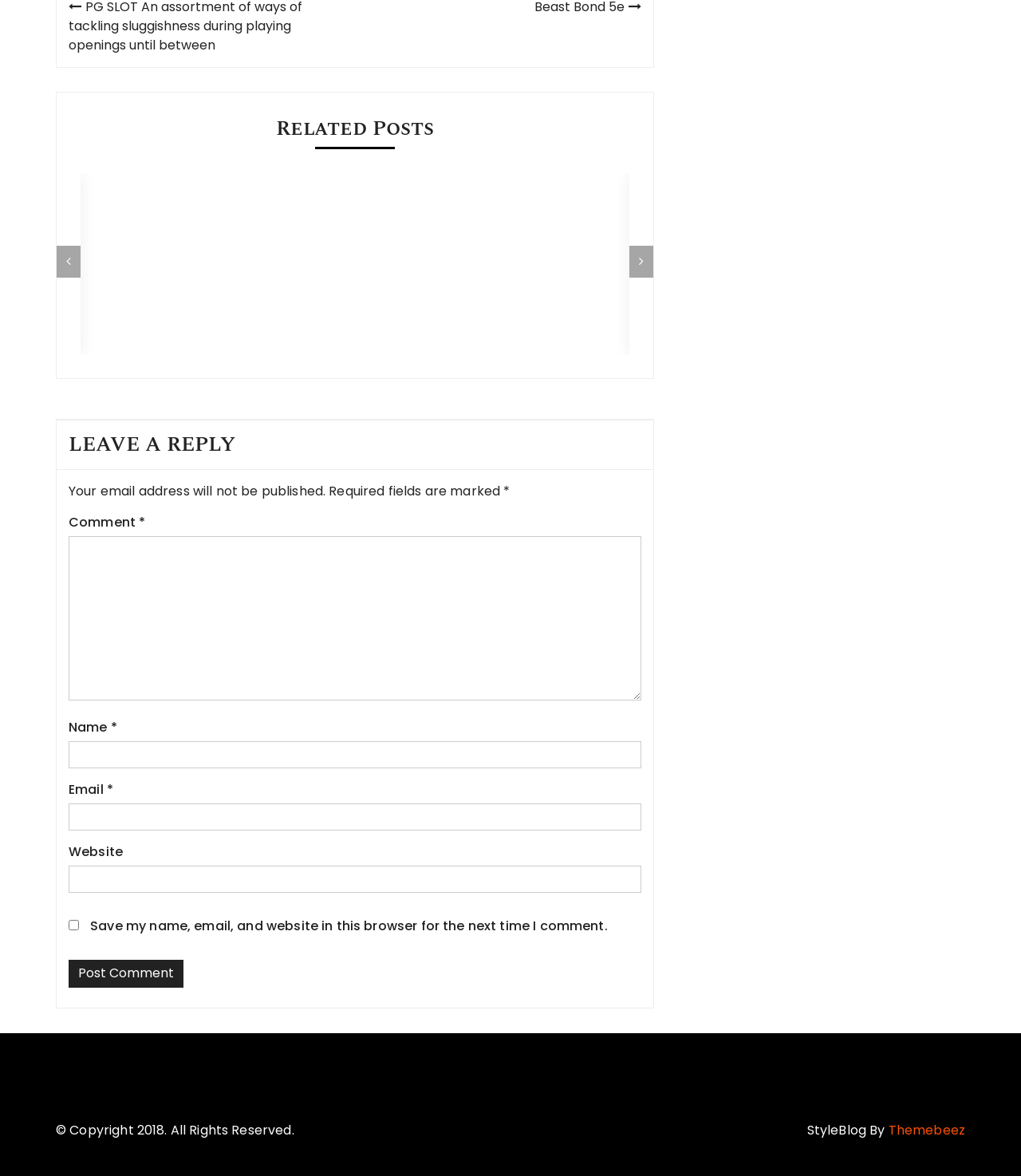Please find the bounding box coordinates of the element's region to be clicked to carry out this instruction: "Click the 'Chapes-JPL: The Best Place to Pawn Your Rolex in Georgia' link".

[0.357, 0.258, 0.609, 0.284]